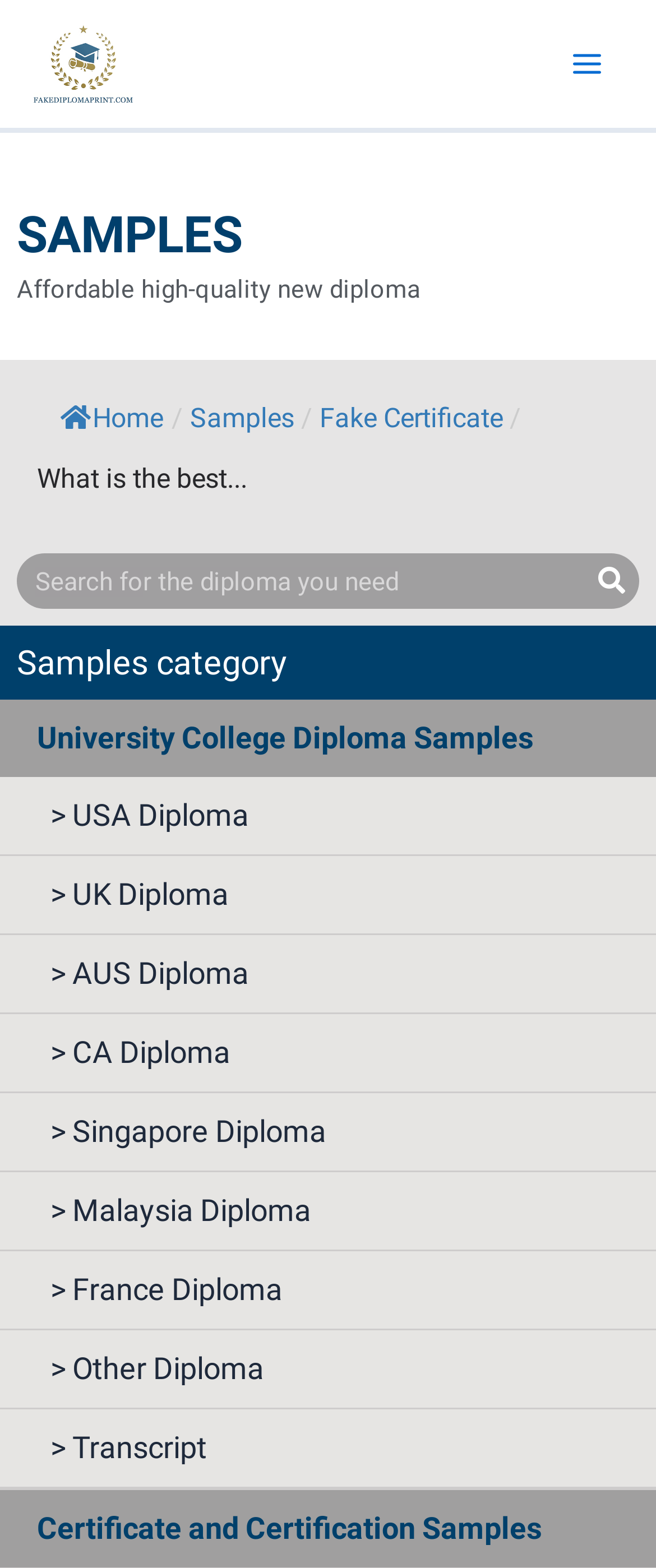Please specify the bounding box coordinates of the clickable region necessary for completing the following instruction: "Search for something". The coordinates must consist of four float numbers between 0 and 1, i.e., [left, top, right, bottom].

[0.026, 0.353, 0.89, 0.388]